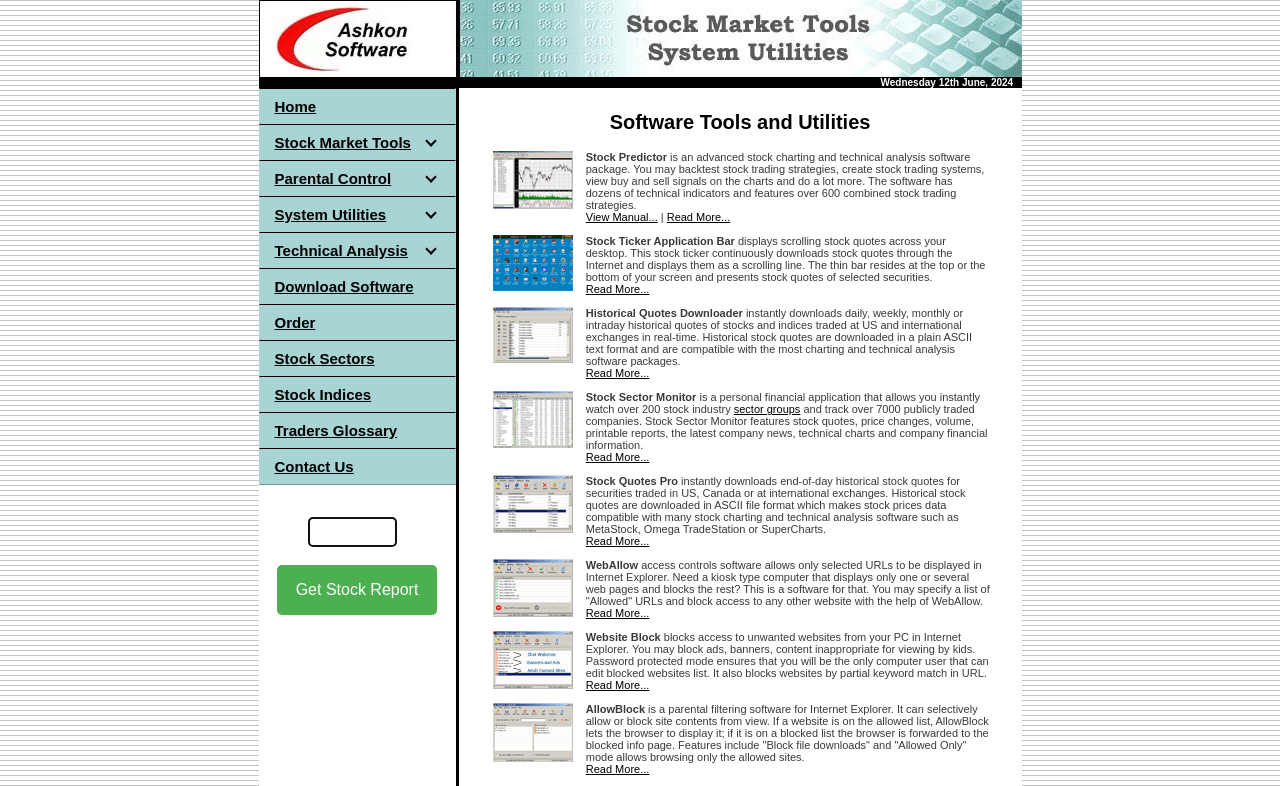Identify the bounding box for the given UI element using the description provided. Coordinates should be in the format (top-left x, top-left y, bottom-right x, bottom-right y) and must be between 0 and 1. Here is the description: parent_node: Get Stock Report name="symbol"

[0.24, 0.658, 0.31, 0.696]